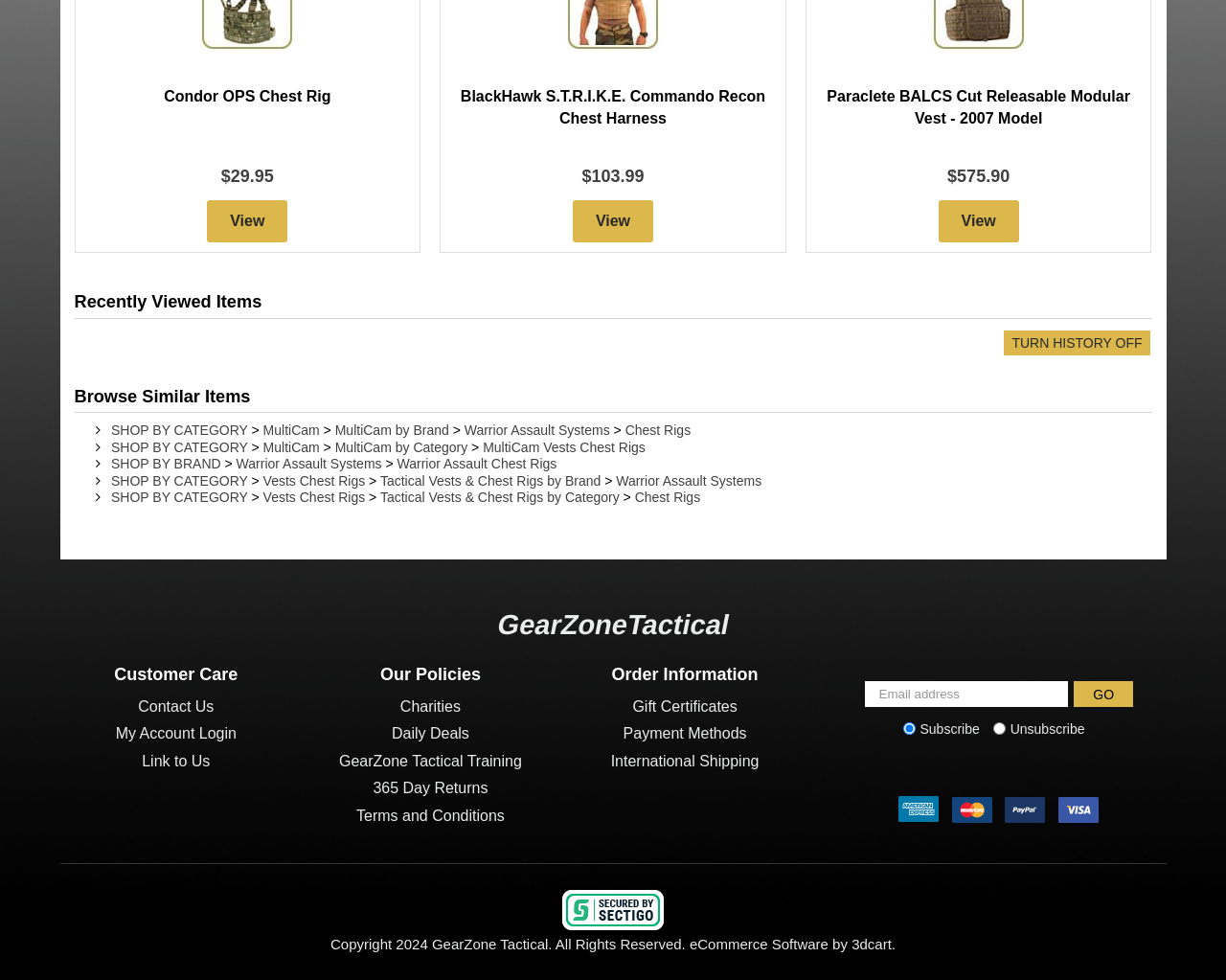What is the purpose of the 'Turn History Off' button? Based on the image, give a response in one word or a short phrase.

To turn off browsing history